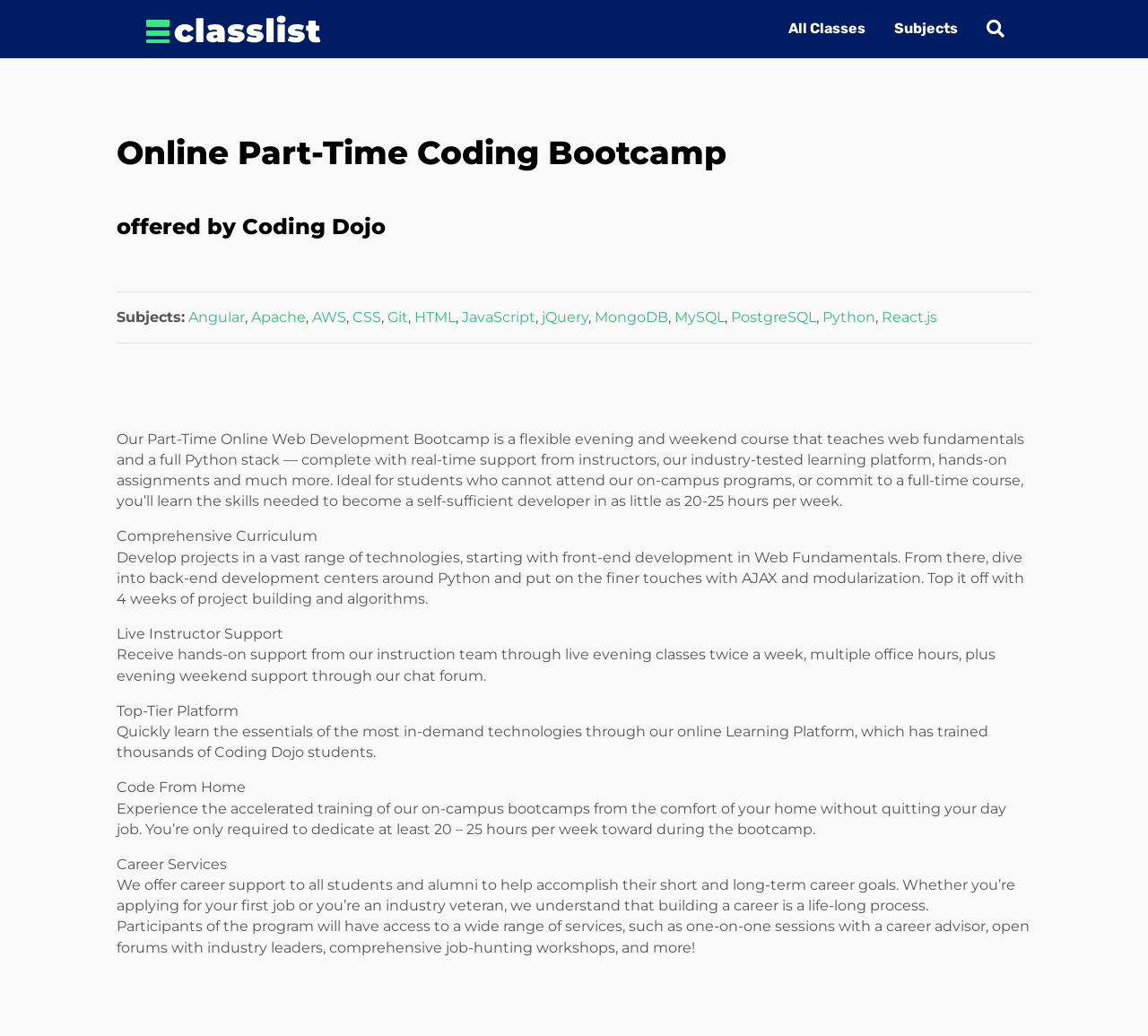Identify the bounding box coordinates of the area that should be clicked in order to complete the given instruction: "Learn about Angular". The bounding box coordinates should be four float numbers between 0 and 1, i.e., [left, top, right, bottom].

[0.164, 0.298, 0.213, 0.315]